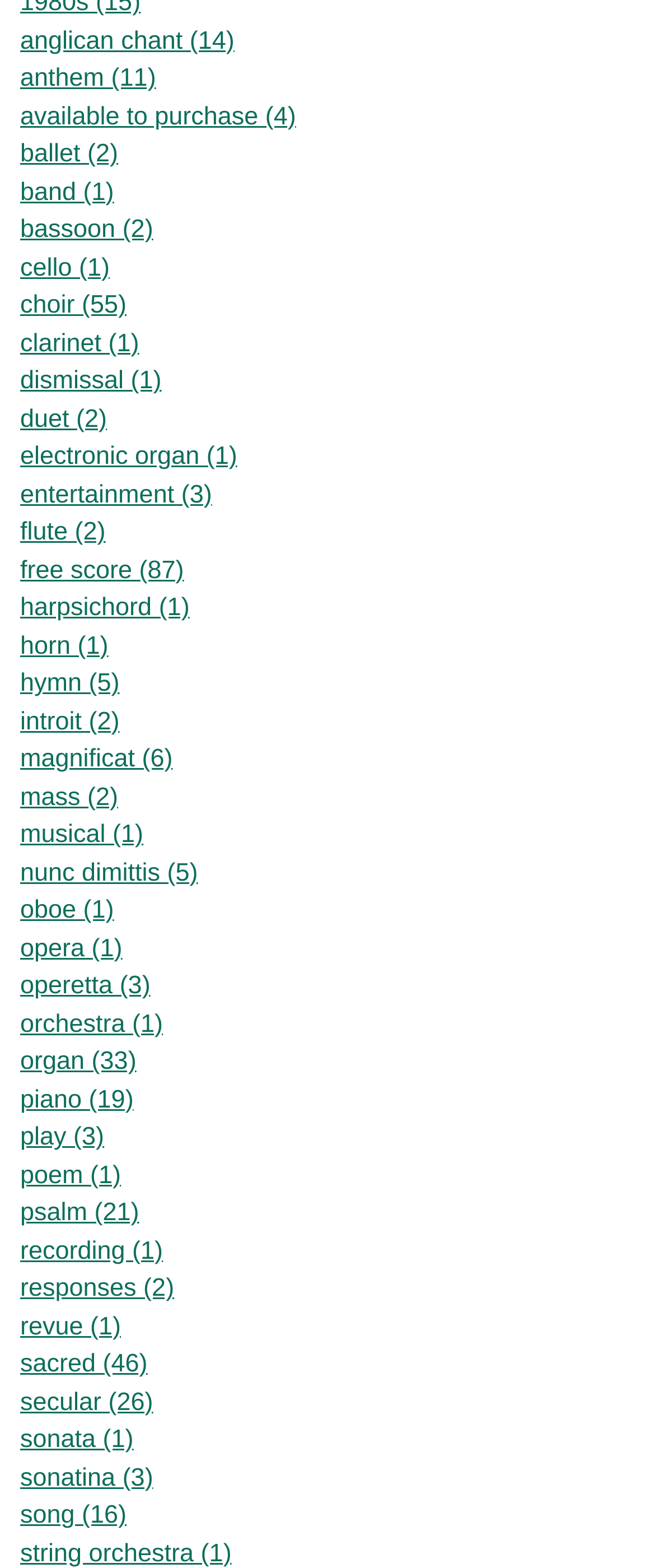Please specify the bounding box coordinates of the clickable region to carry out the following instruction: "click on anglican chant". The coordinates should be four float numbers between 0 and 1, in the format [left, top, right, bottom].

[0.031, 0.017, 0.358, 0.035]